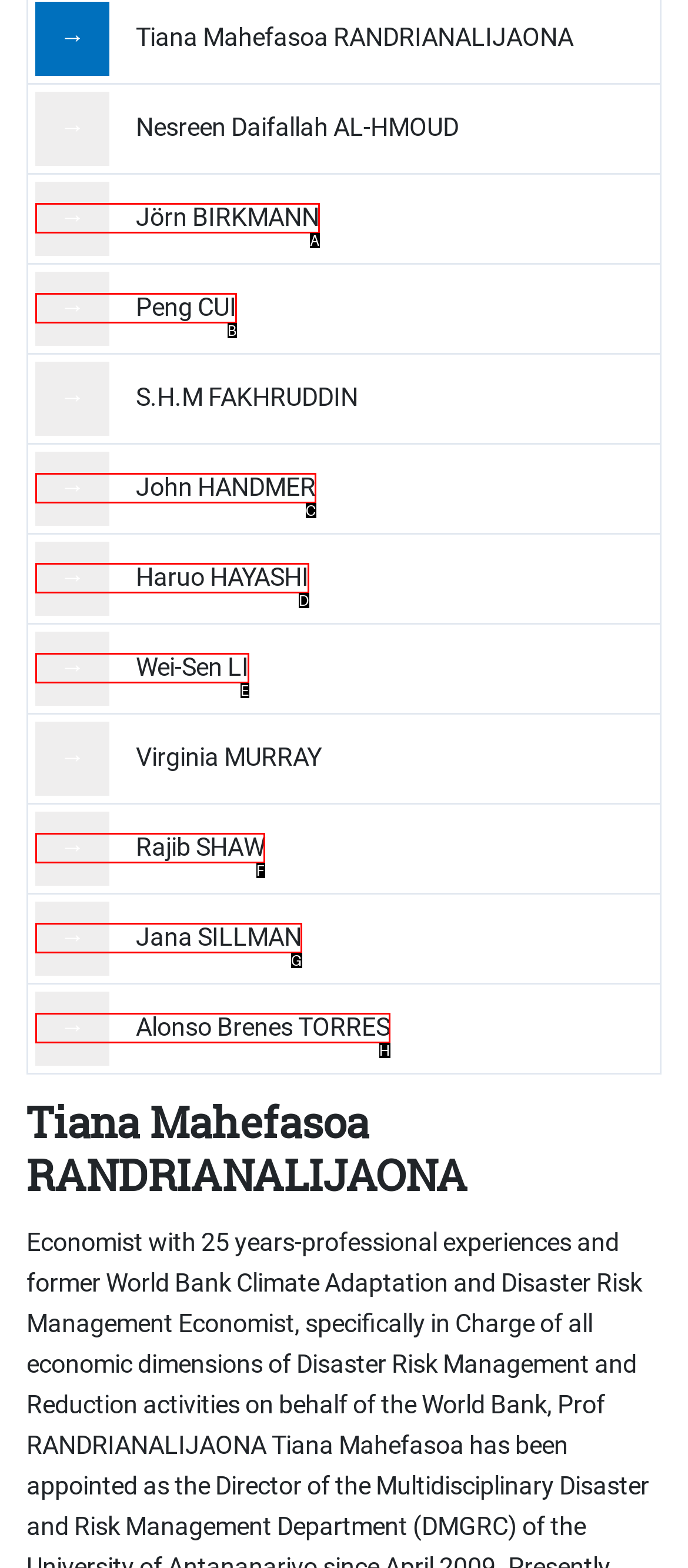What letter corresponds to the UI element described here: → Haruo HAYASHI
Reply with the letter from the options provided.

D